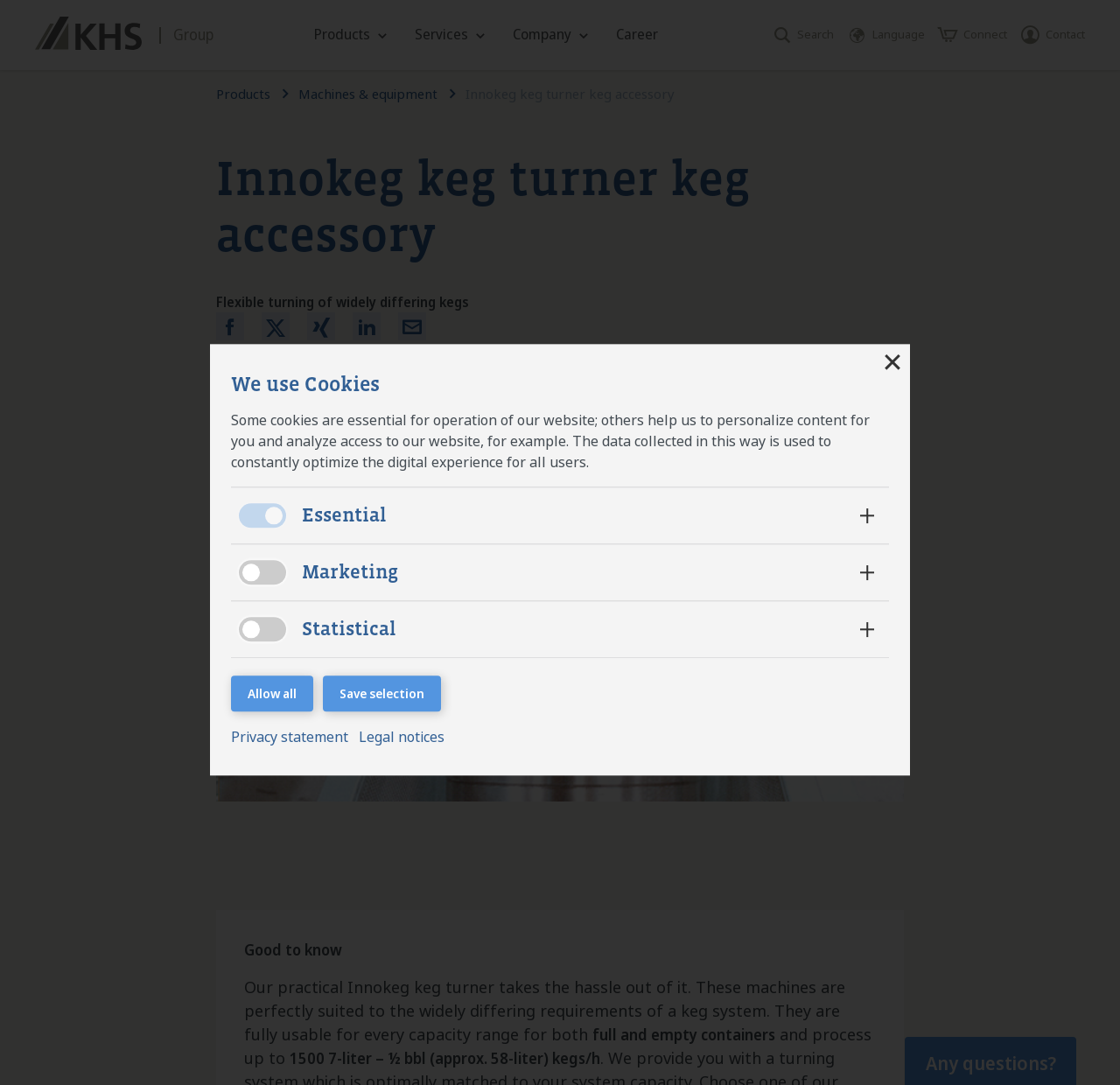Determine the main text heading of the webpage and provide its content.

Innokeg keg turner keg accessory